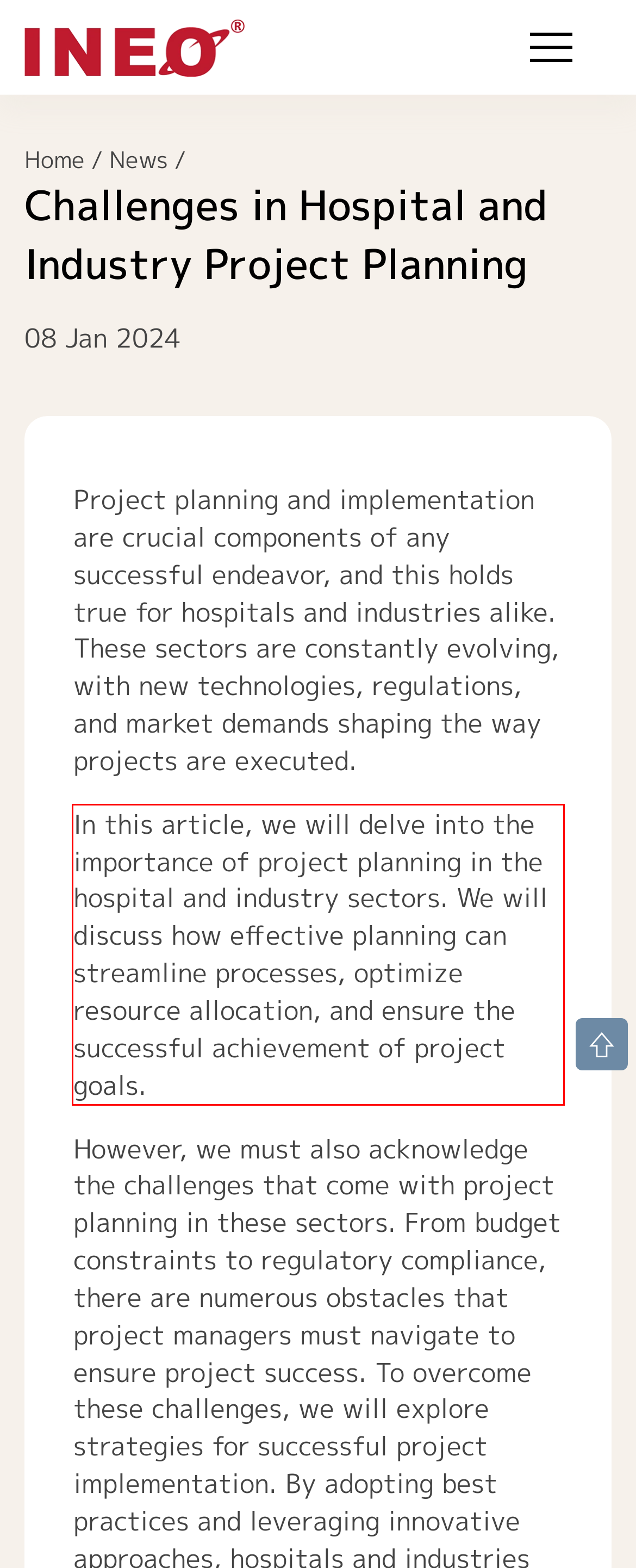Look at the provided screenshot of the webpage and perform OCR on the text within the red bounding box.

In this article, we will delve into the importance of project planning in the hospital and industry sectors. We will discuss how effective planning can streamline processes, optimize resource allocation, and ensure the successful achievement of project goals.